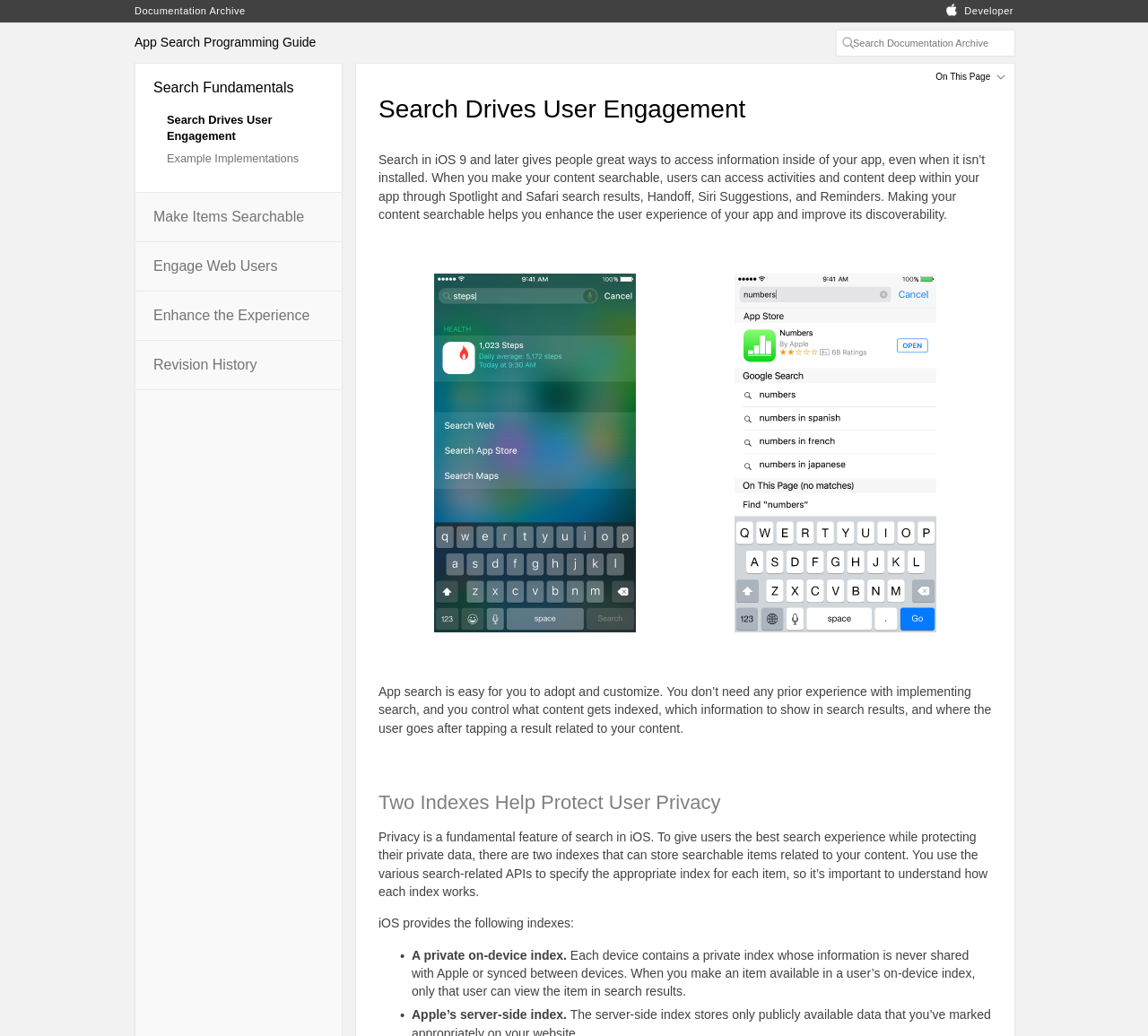Locate the bounding box coordinates of the clickable region to complete the following instruction: "Index App Content."

[0.145, 0.27, 0.277, 0.285]